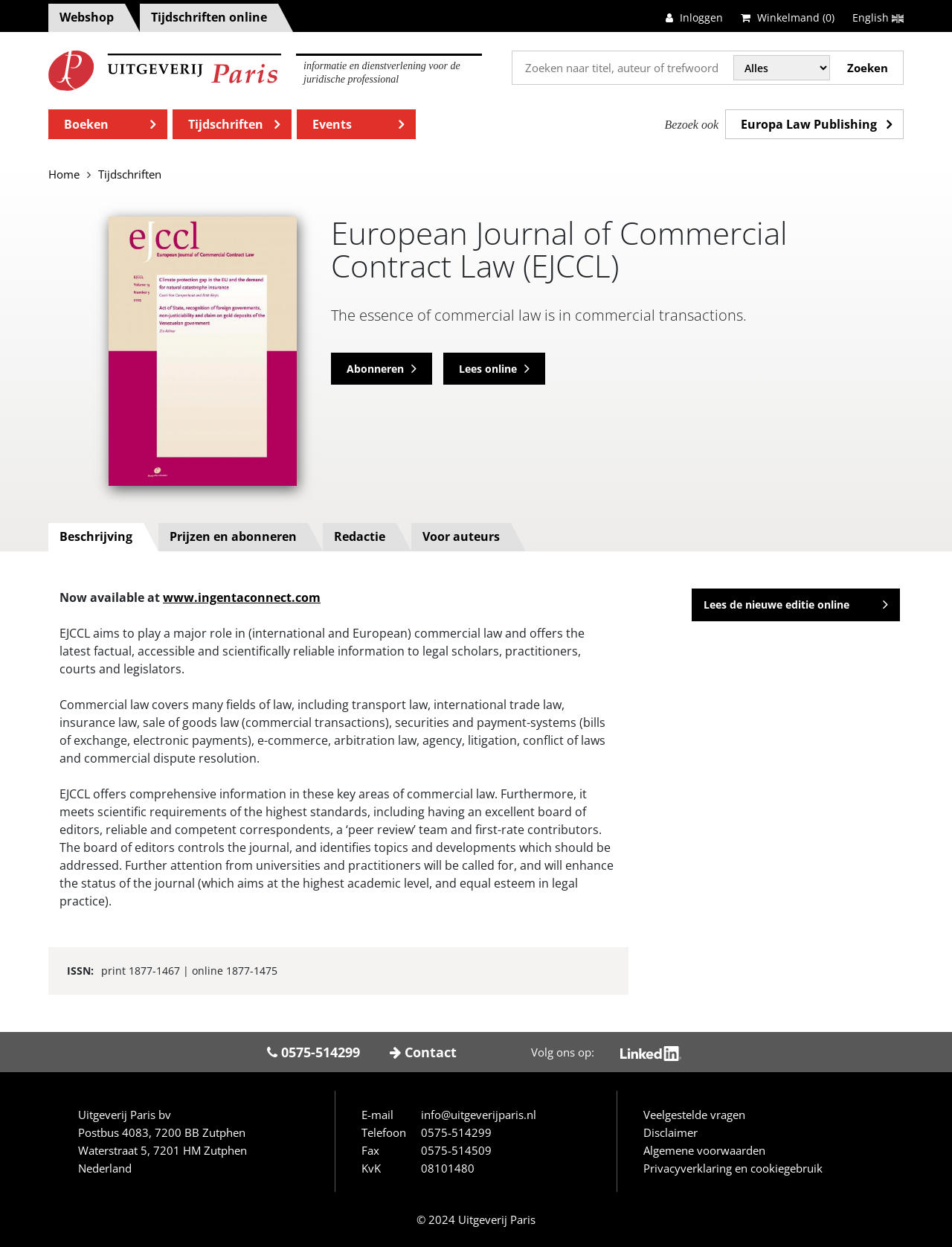Find the bounding box coordinates of the element you need to click on to perform this action: 'Search for a title, author or keyword'. The coordinates should be represented by four float values between 0 and 1, in the format [left, top, right, bottom].

[0.544, 0.044, 0.77, 0.064]